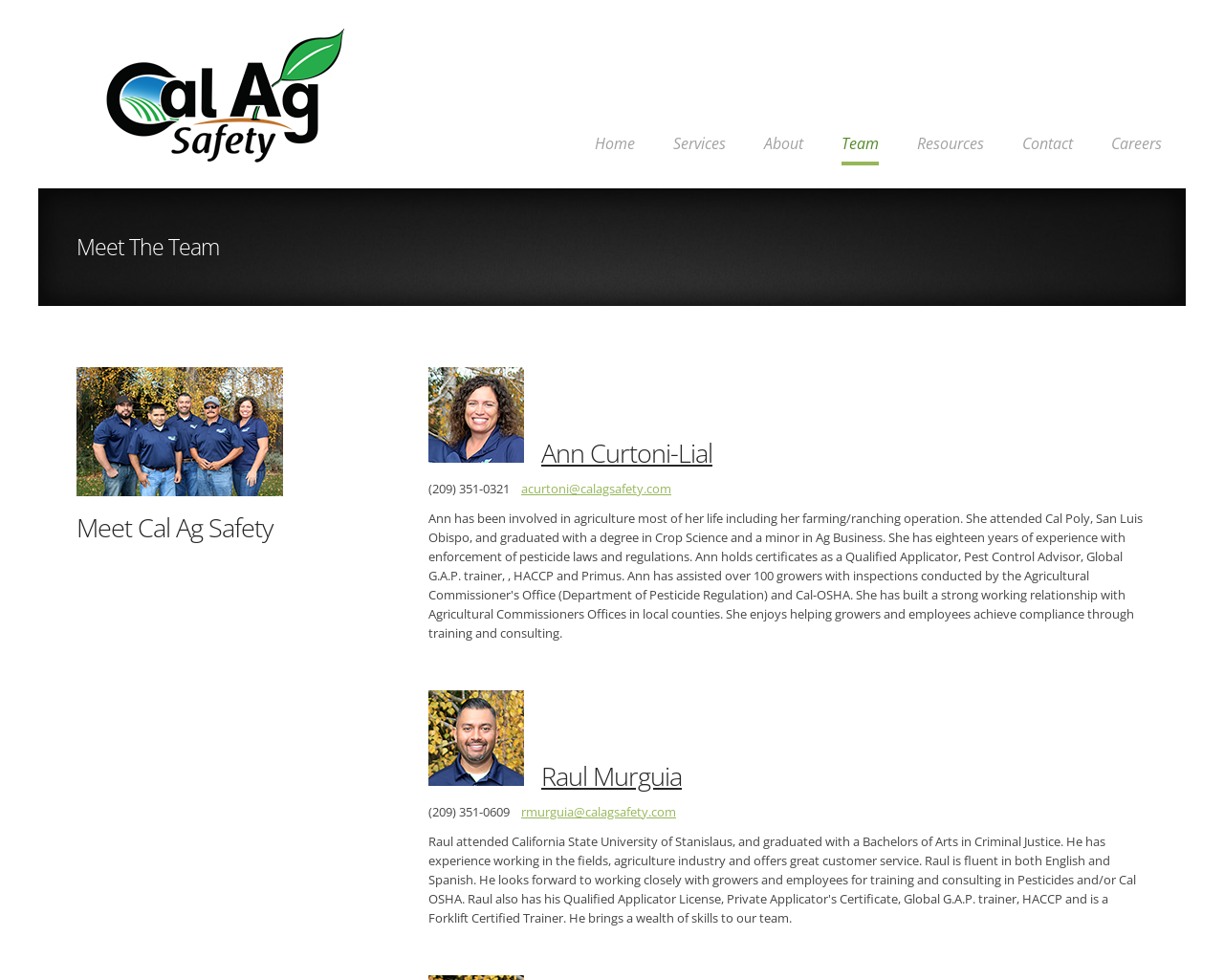Give a concise answer using only one word or phrase for this question:
What is the phone number of Ann Curtoni-Lial?

(209) 351-0321